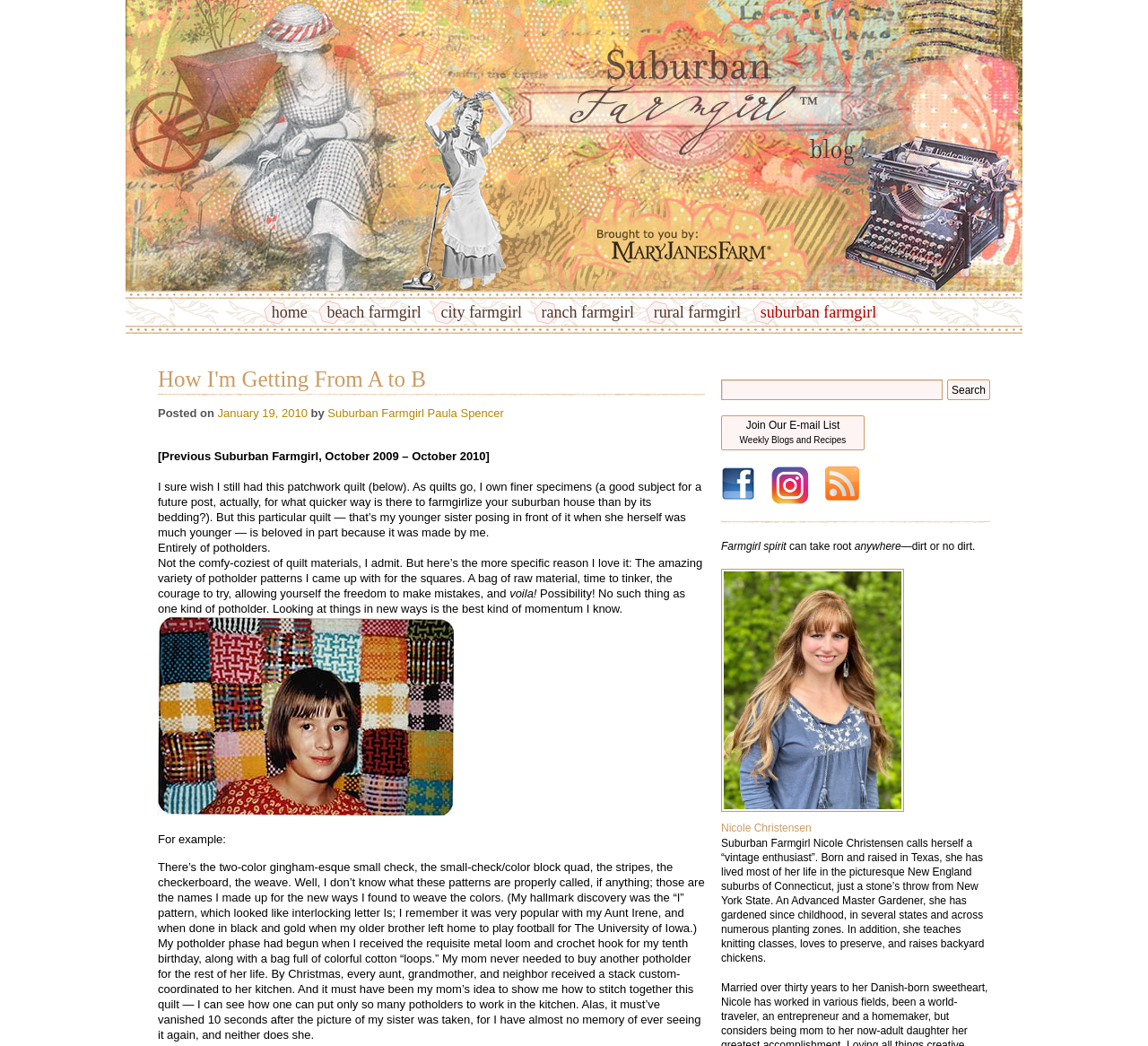Please find and generate the text of the main heading on the webpage.

How I'm Getting From A to B